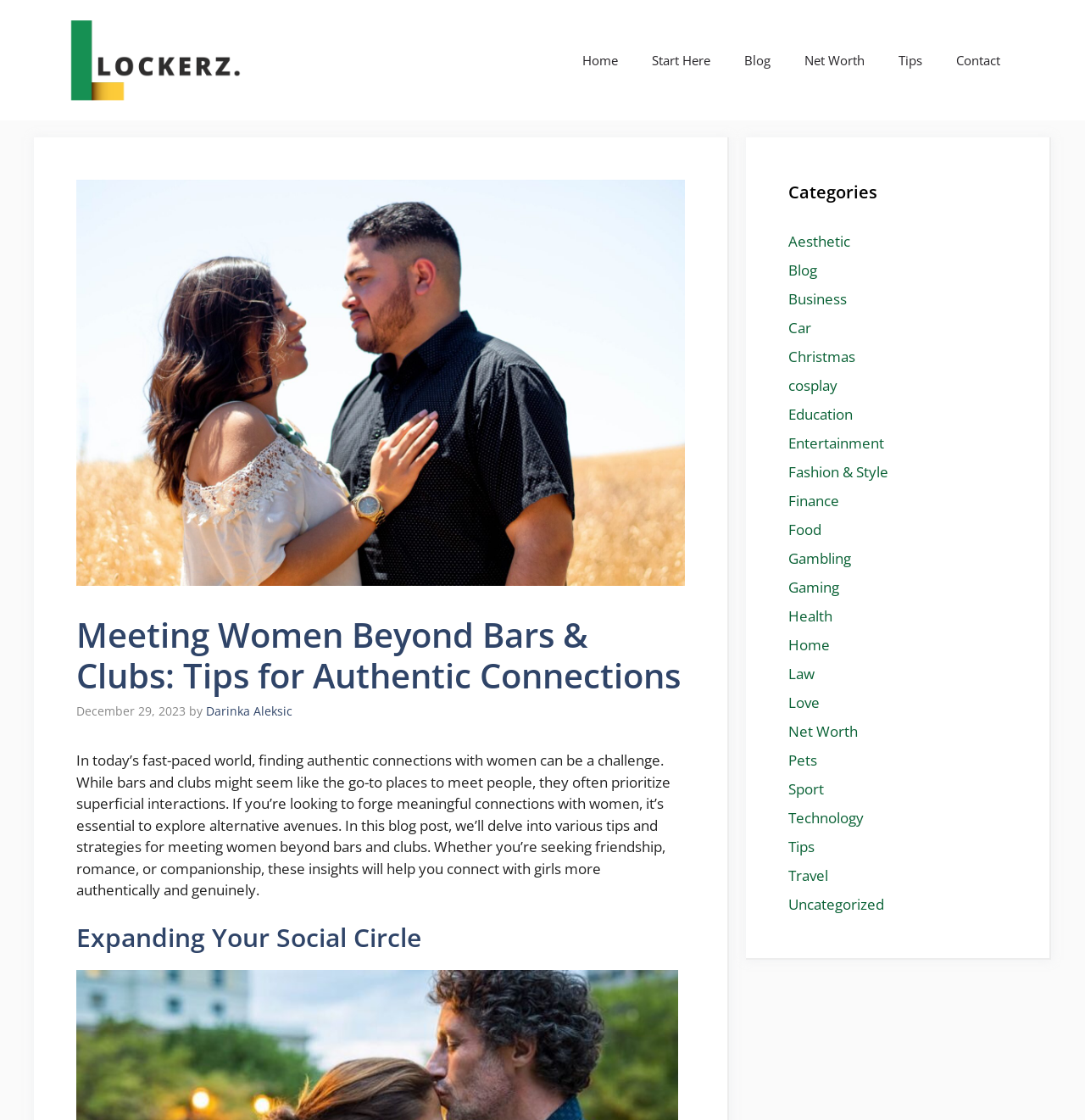Please identify the bounding box coordinates of the region to click in order to complete the given instruction: "Explore the 'Tips' category". The coordinates should be four float numbers between 0 and 1, i.e., [left, top, right, bottom].

[0.727, 0.748, 0.751, 0.765]